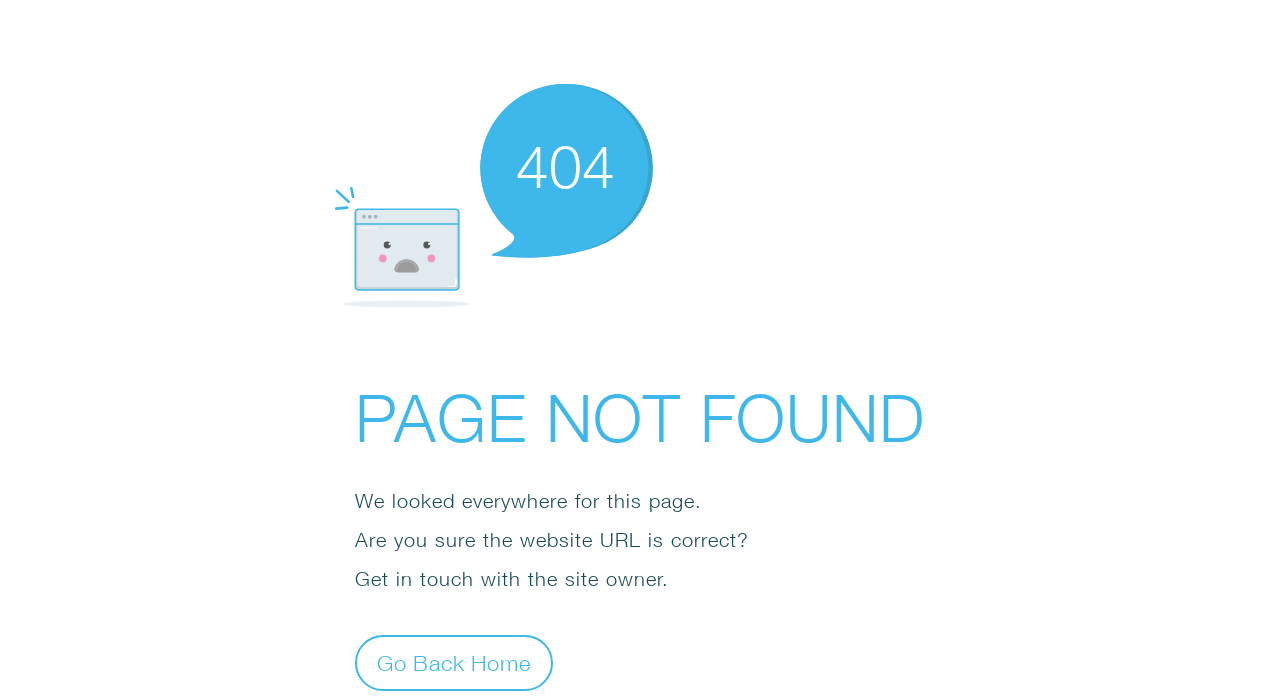Construct a comprehensive description capturing every detail on the webpage.

The webpage displays an error message, indicating that the page was not found. At the top, there is a small icon, an SVG element, positioned slightly to the right of the center. Below the icon, a large "404" text is displayed, centered on the page. 

Underneath the "404" text, there are four paragraphs of text. The first paragraph reads "PAGE NOT FOUND". The second paragraph says "We looked everywhere for this page." The third paragraph asks "Are you sure the website URL is correct?" The fourth paragraph suggests "Get in touch with the site owner." 

At the very bottom of the page, there is a button labeled "Go Back Home", positioned slightly to the right of the center.